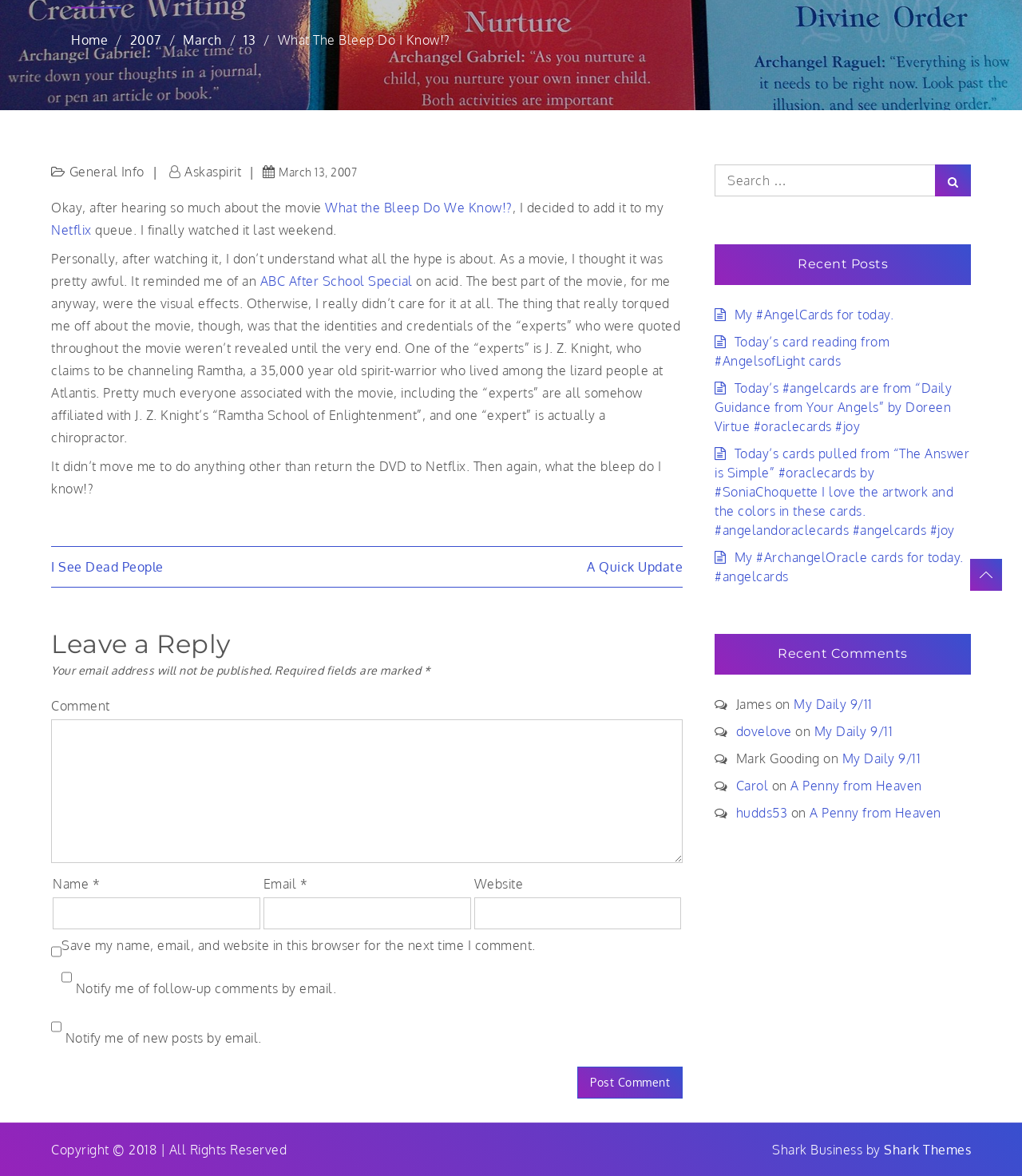Give the bounding box coordinates for the element described by: "parent_node: Comment name="comment"".

[0.05, 0.611, 0.668, 0.734]